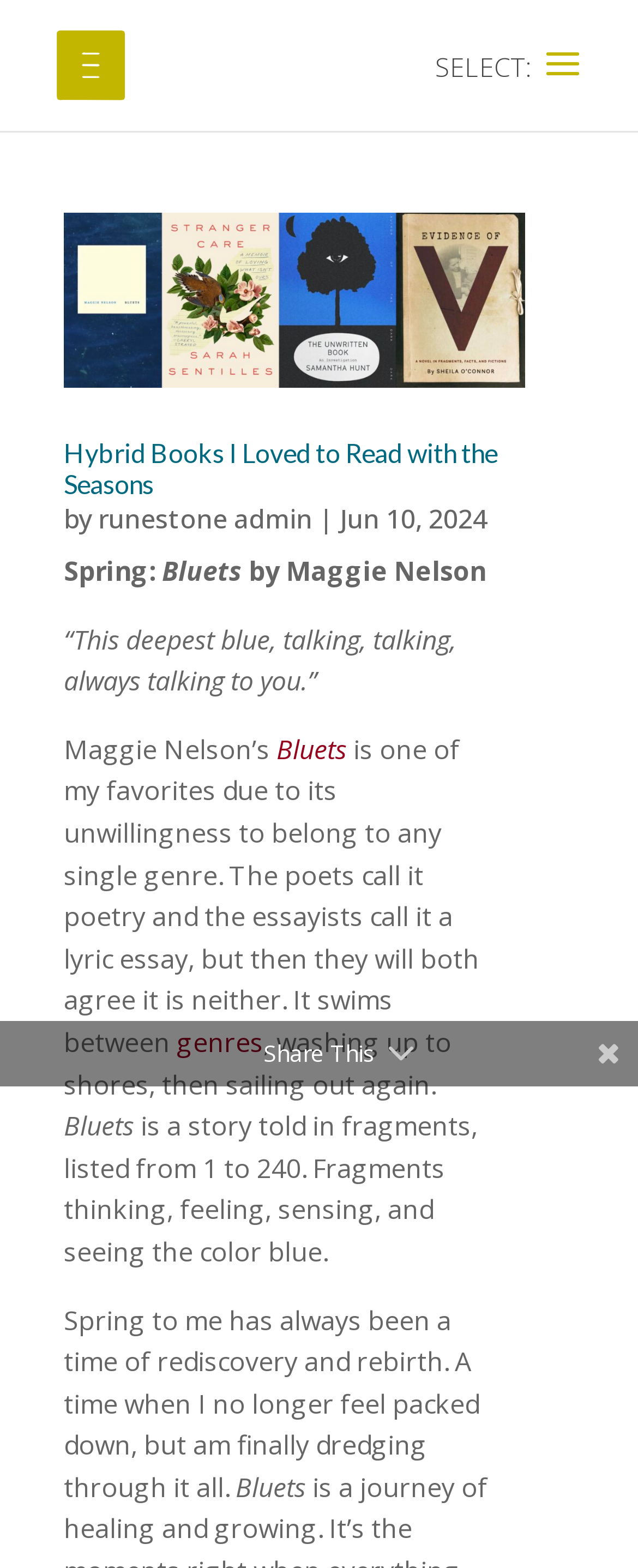Determine the bounding box for the described UI element: "genres".

[0.277, 0.653, 0.413, 0.676]